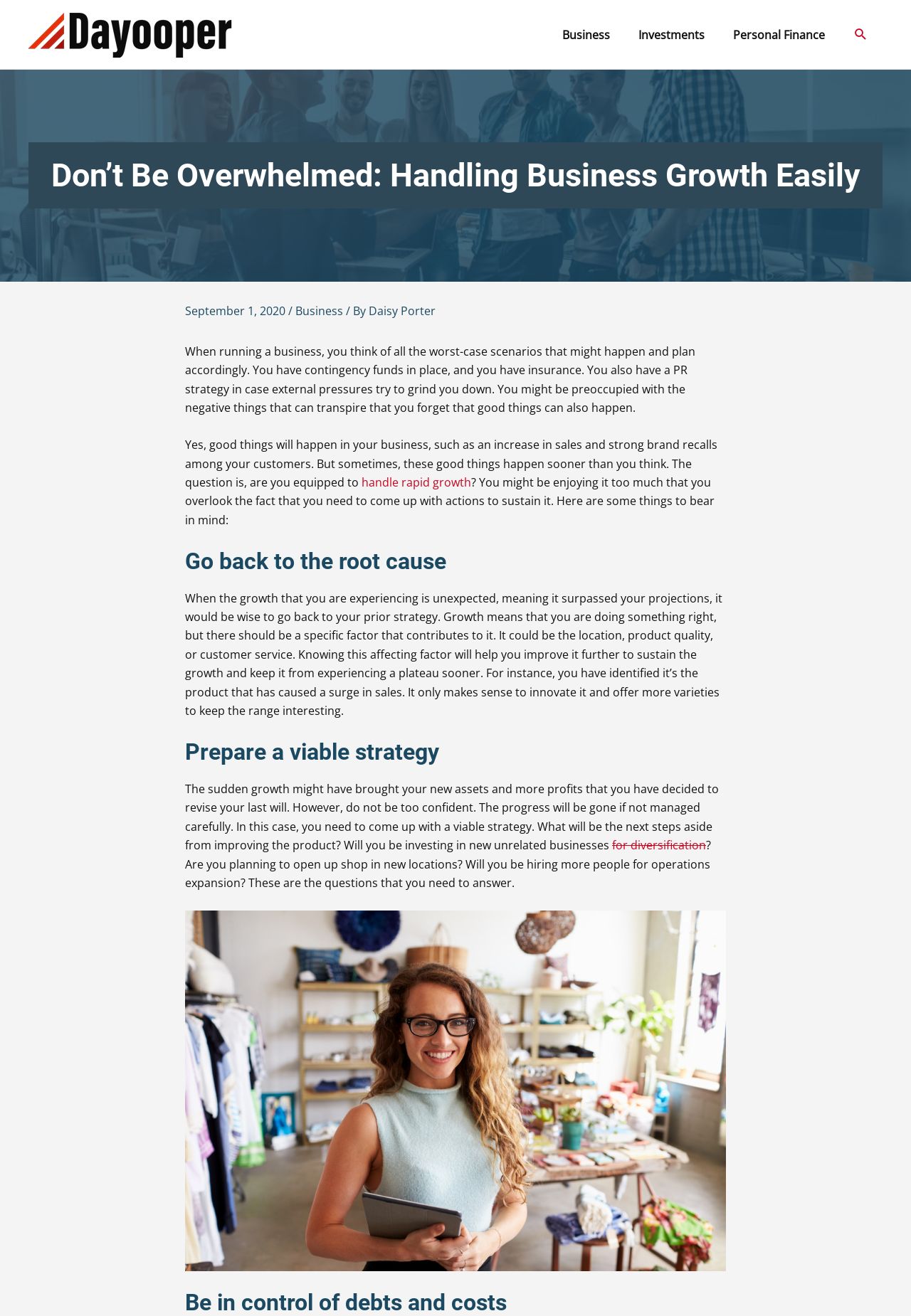Determine the bounding box coordinates of the clickable element to achieve the following action: 'Click the logo link'. Provide the coordinates as four float values between 0 and 1, formatted as [left, top, right, bottom].

[0.031, 0.019, 0.255, 0.031]